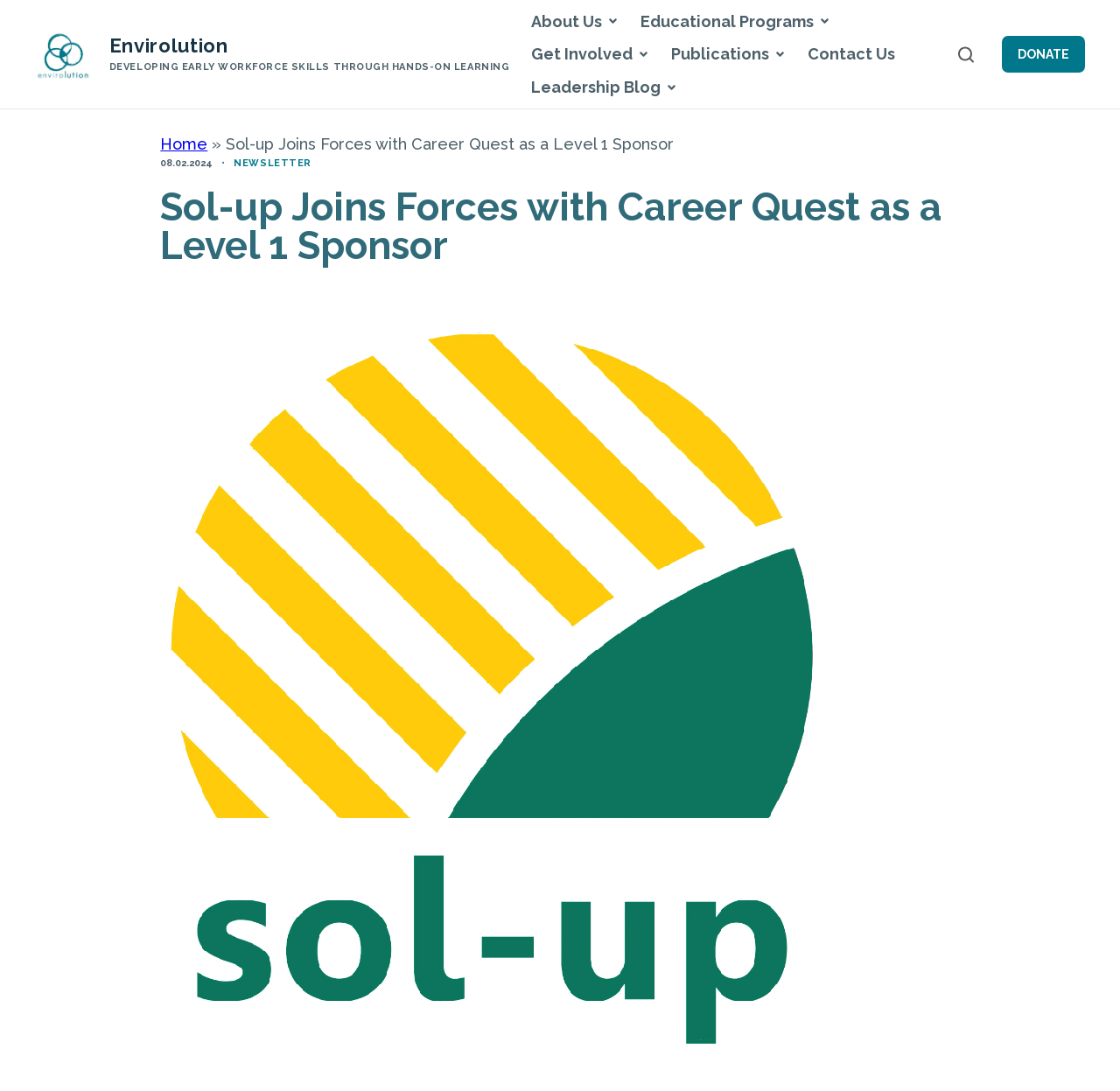Determine the bounding box coordinates for the HTML element mentioned in the following description: "Home". The coordinates should be a list of four floats ranging from 0 to 1, represented as [left, top, right, bottom].

[0.143, 0.123, 0.185, 0.14]